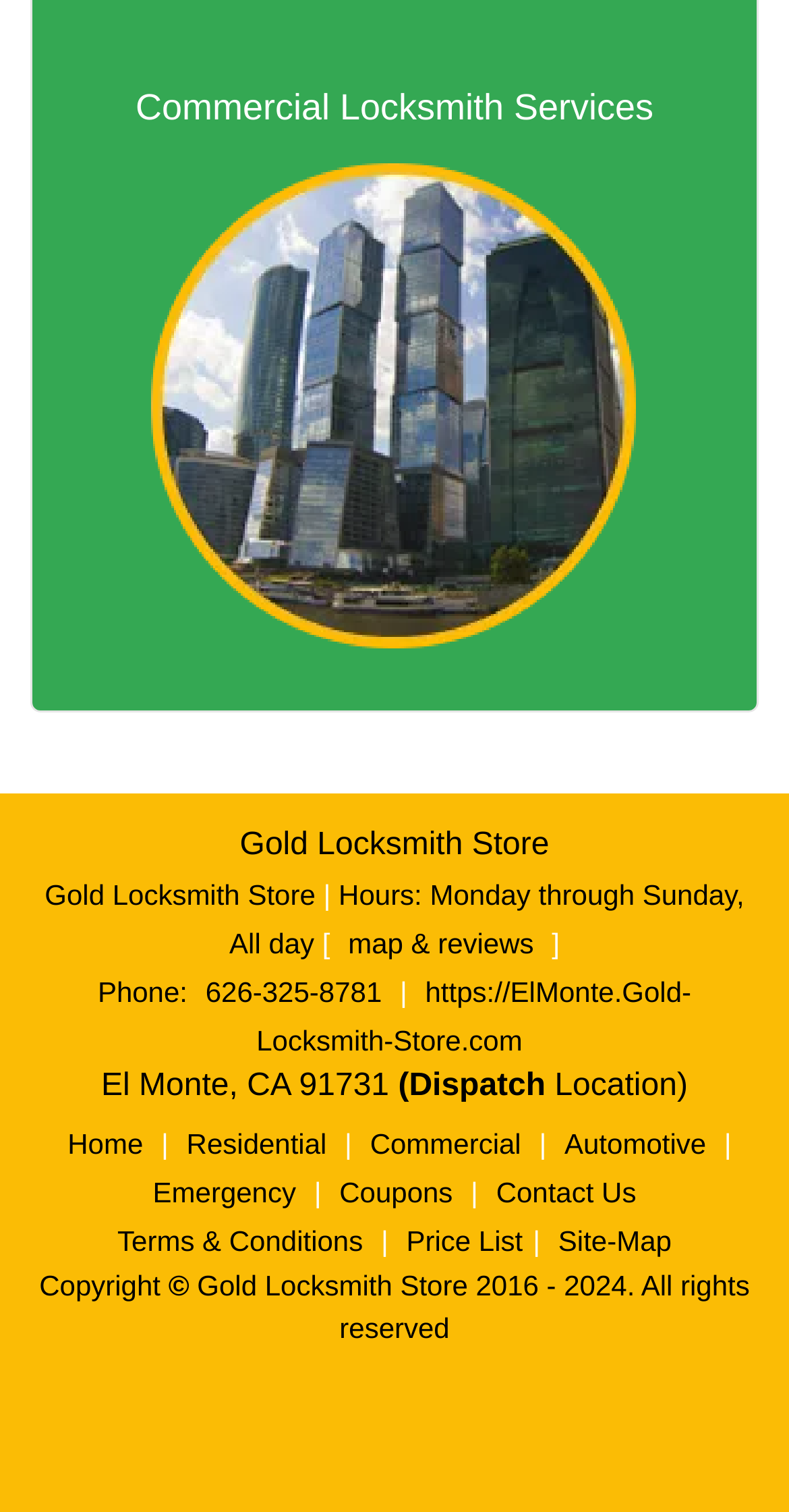Find the bounding box coordinates of the element to click in order to complete this instruction: "Check the map & reviews". The bounding box coordinates must be four float numbers between 0 and 1, denoted as [left, top, right, bottom].

[0.428, 0.613, 0.699, 0.634]